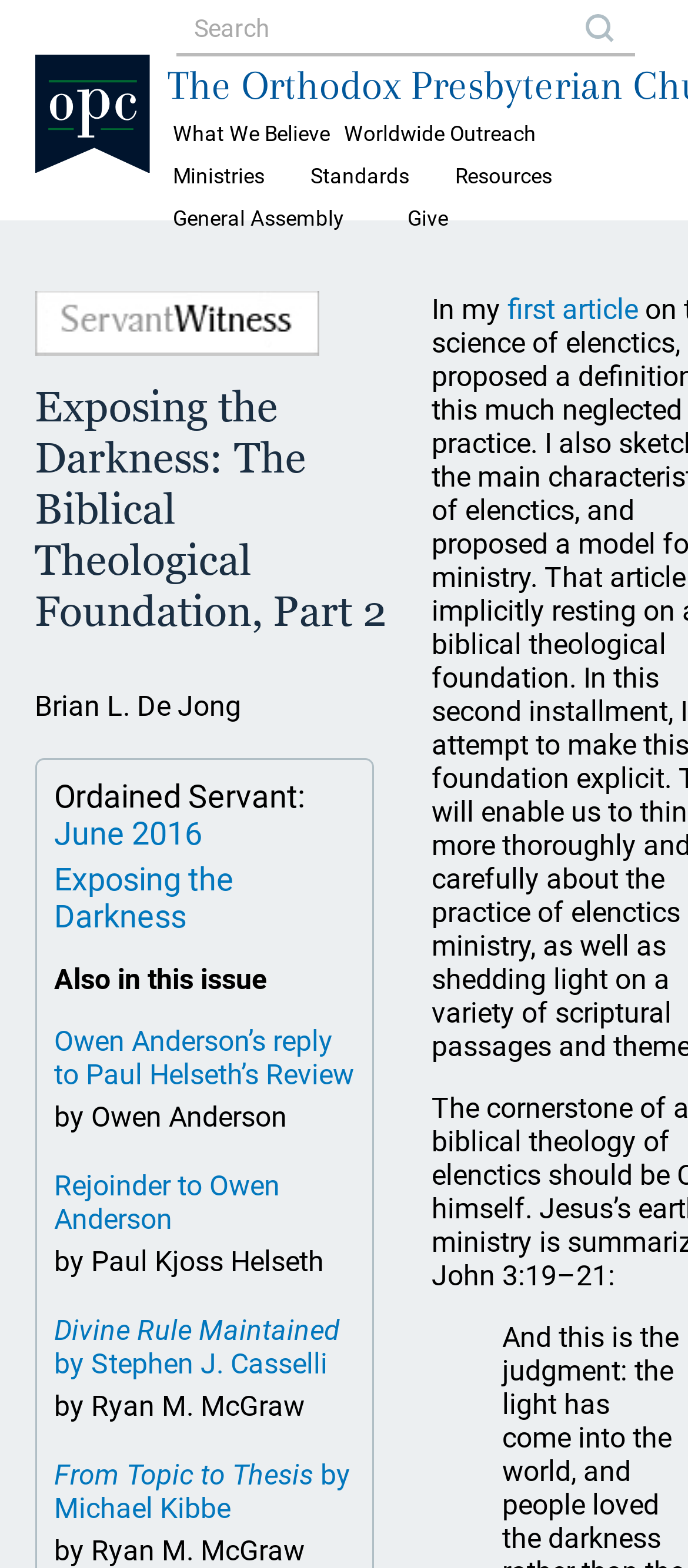Using the format (top-left x, top-left y, bottom-right x, bottom-right y), provide the bounding box coordinates for the described UI element. All values should be floating point numbers between 0 and 1: The Orthodox Presbyterian Church

[0.318, 0.016, 0.682, 0.058]